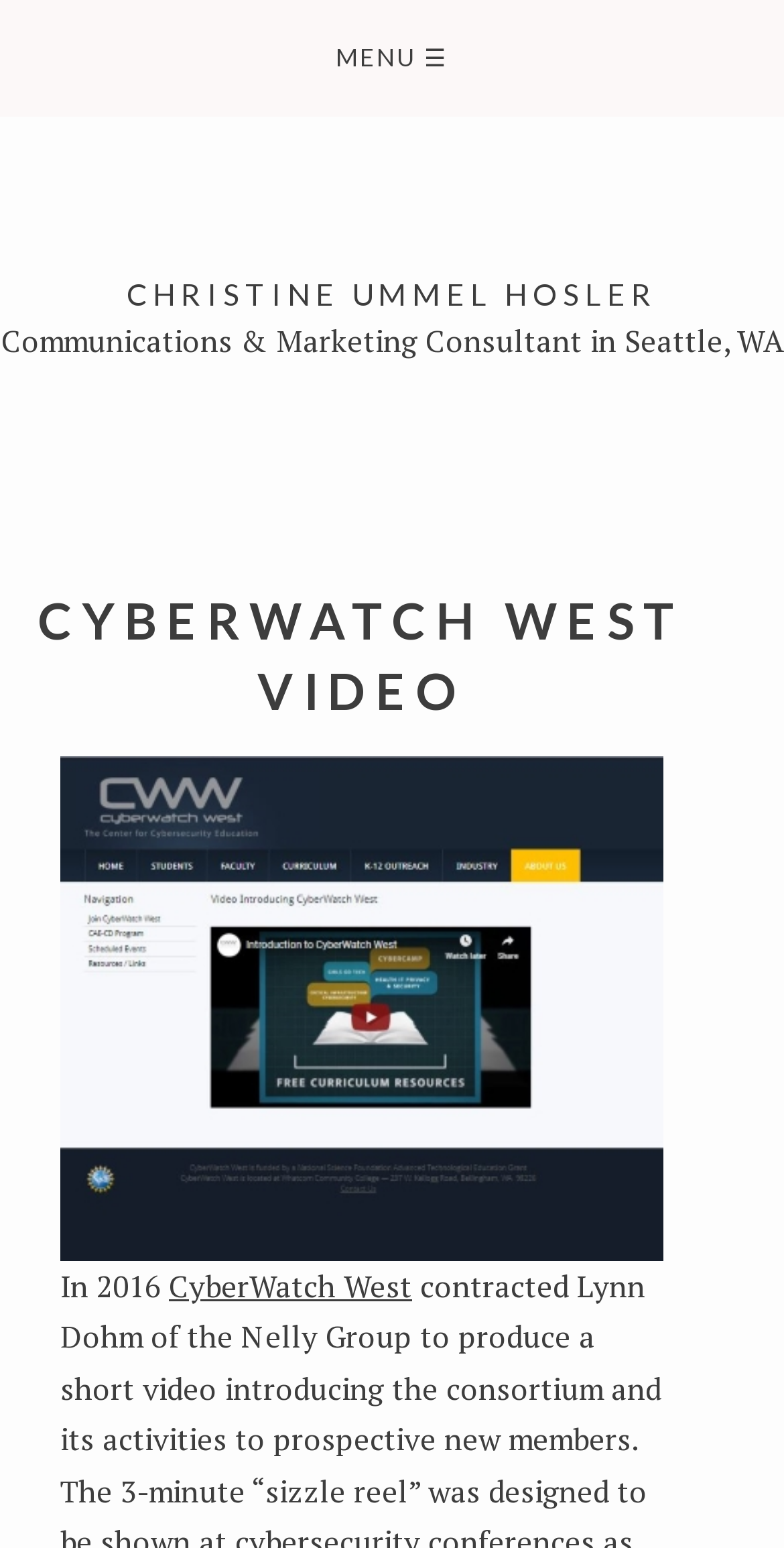Determine the bounding box coordinates for the UI element with the following description: "Menu ☰". The coordinates should be four float numbers between 0 and 1, represented as [left, top, right, bottom].

[0.0, 0.0, 1.0, 0.075]